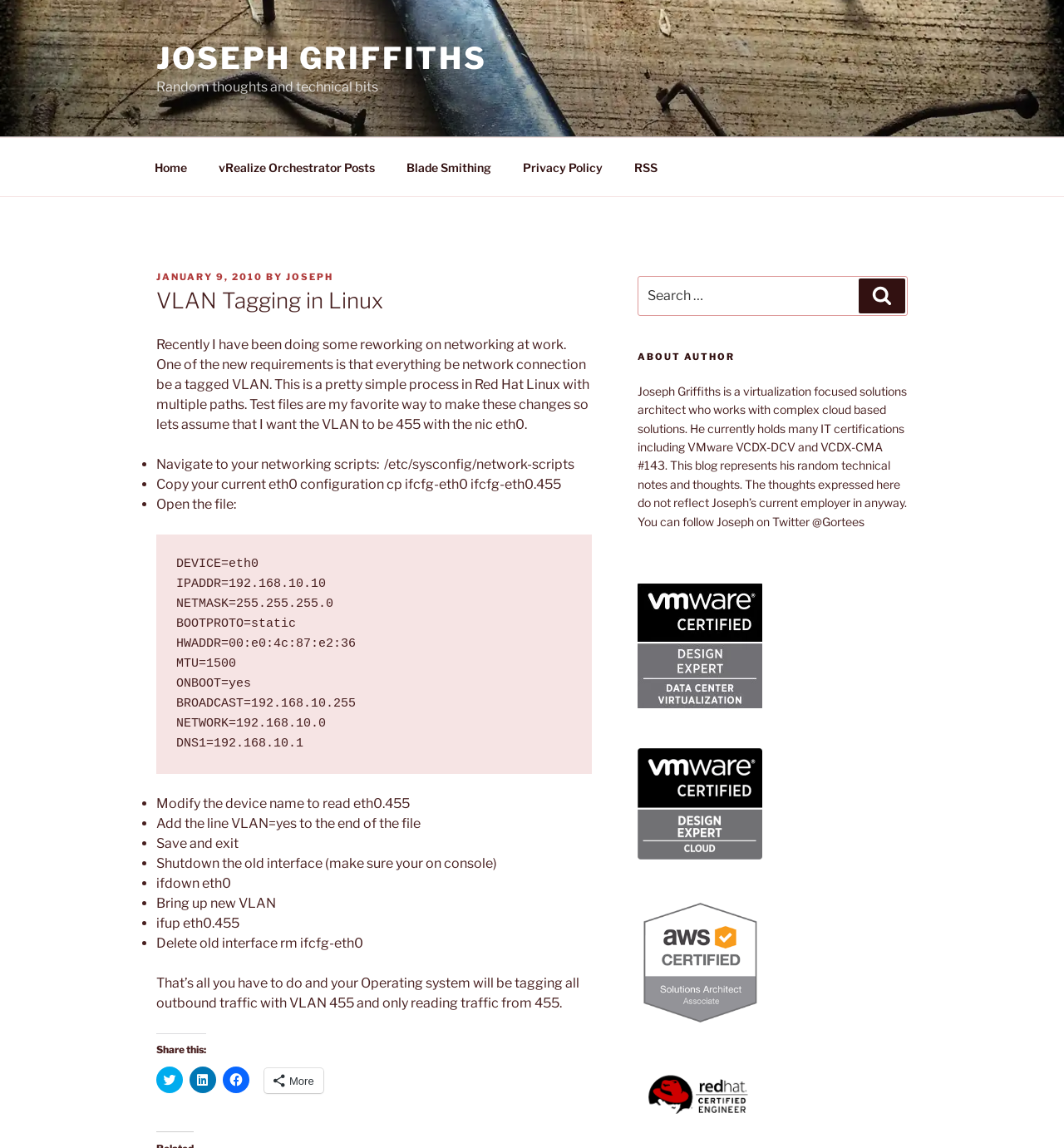What is the purpose of the 'ifdown eth0' command?
Answer the question with as much detail as you can, using the image as a reference.

The 'ifdown eth0' command is used to shut down the old interface, which is necessary before bringing up the new VLAN-tagged interface. This is part of the process of configuring the network connection to use VLAN tagging.